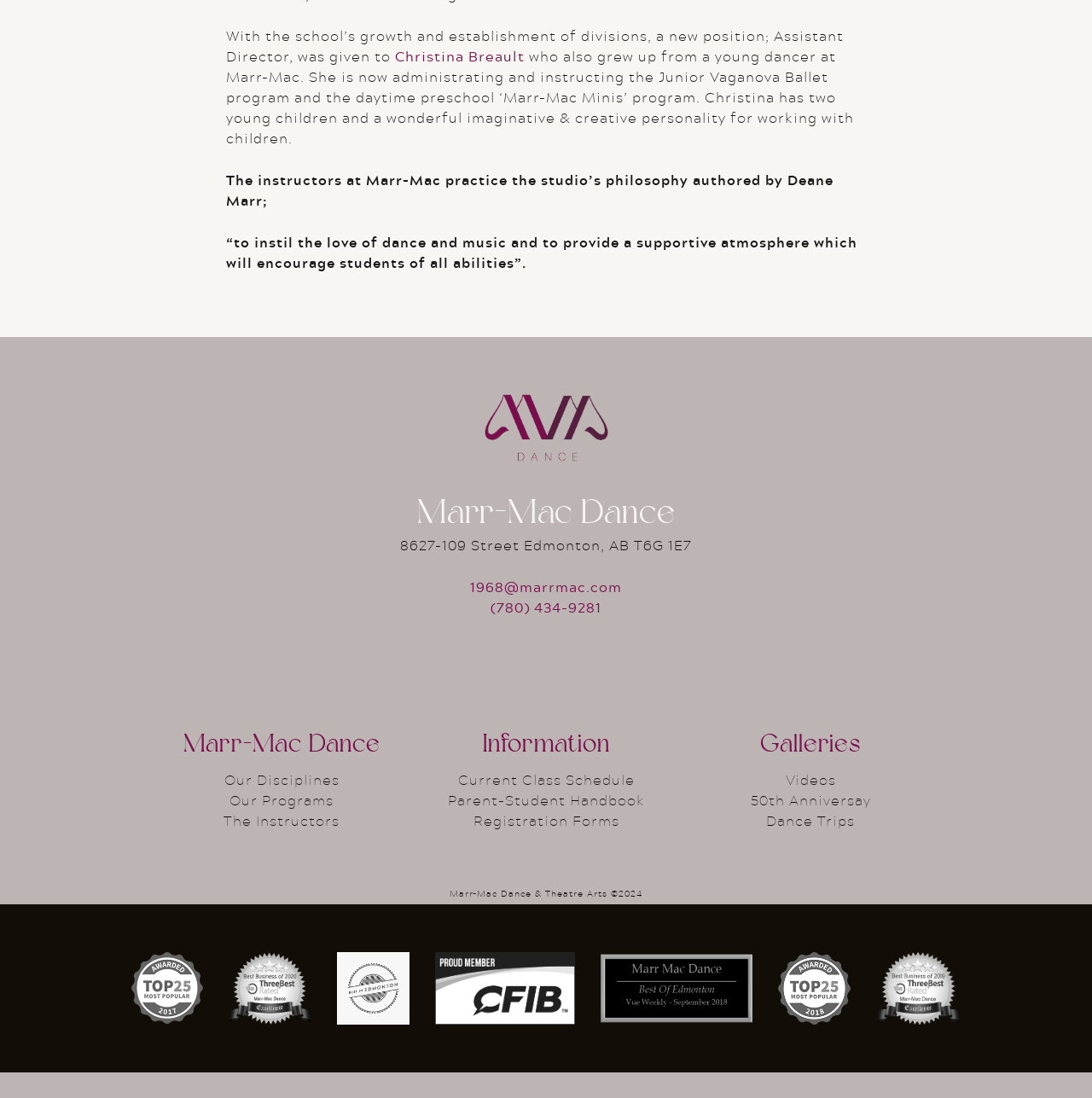Give a concise answer using one word or a phrase to the following question:
What is the philosophy of Marr-Mac Dance?

to instil the love of dance and music